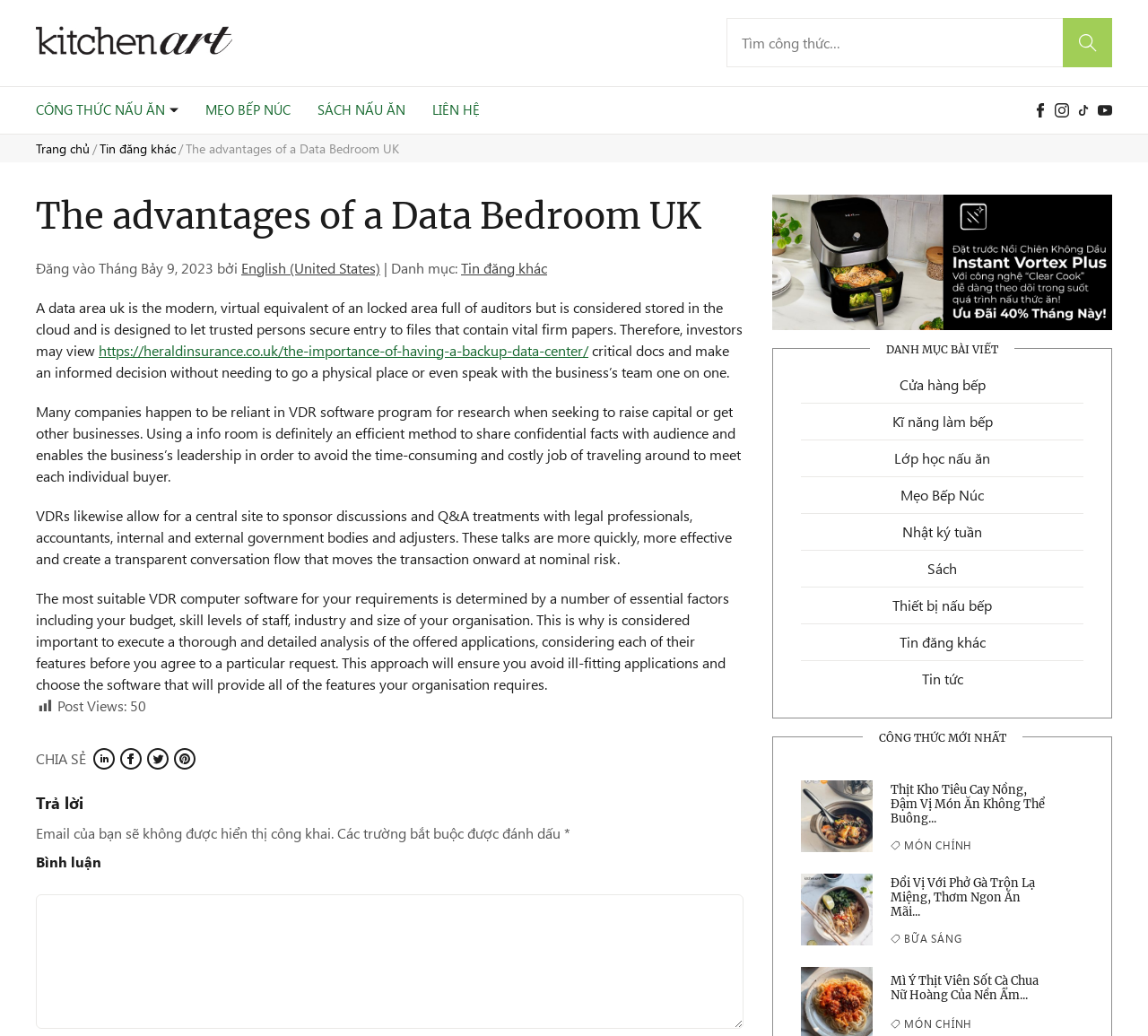Identify the bounding box for the UI element that is described as follows: "Xem linkedin".

[0.079, 0.719, 0.102, 0.745]